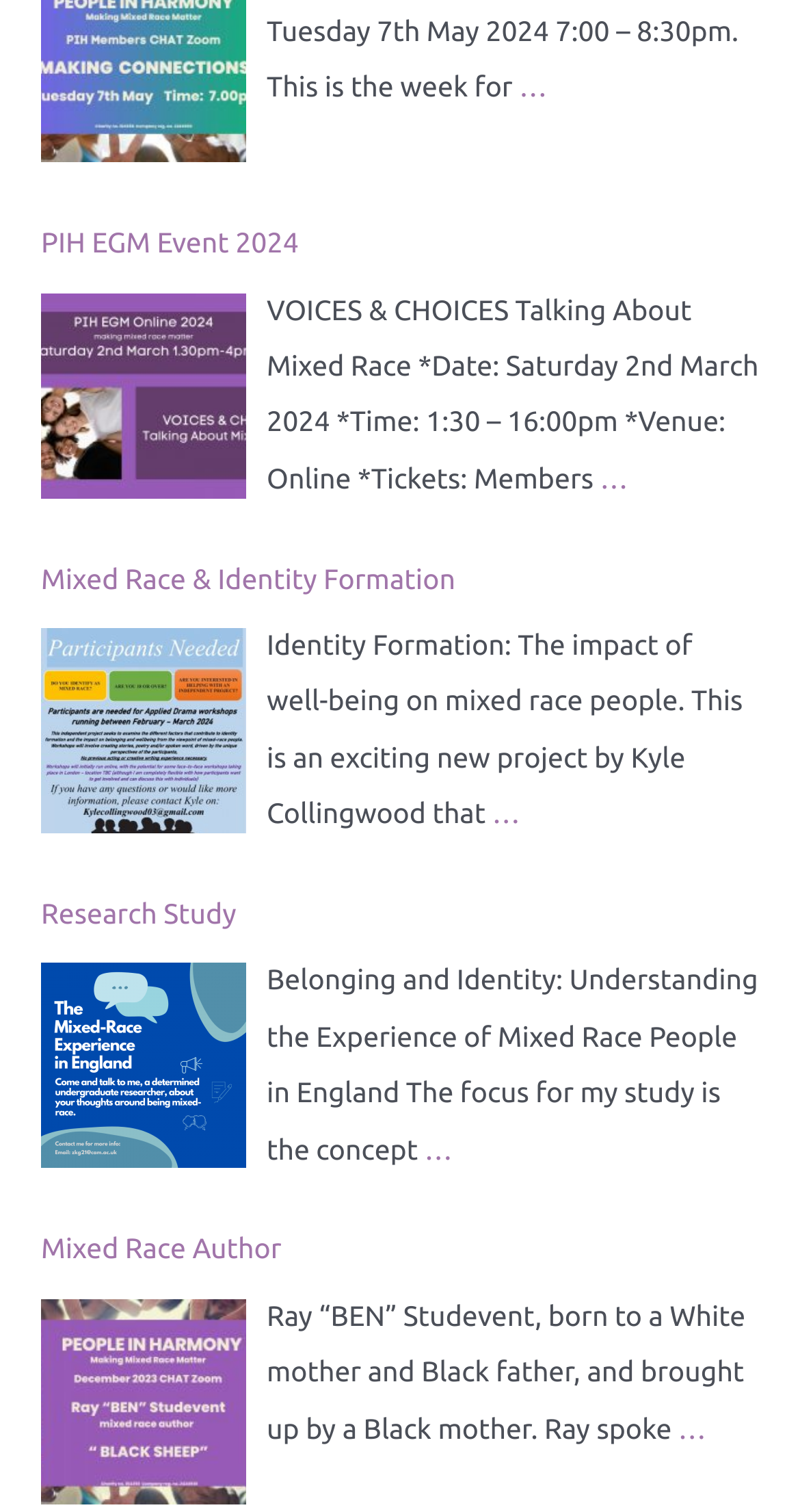Who is the mixed race author?
Could you please answer the question thoroughly and with as much detail as possible?

I found the mixed race author by looking at the StaticText element with the text 'Ray “BEN” Studevent, born to a White mother and Black father, and brought up by a Black mother. Ray spoke'.